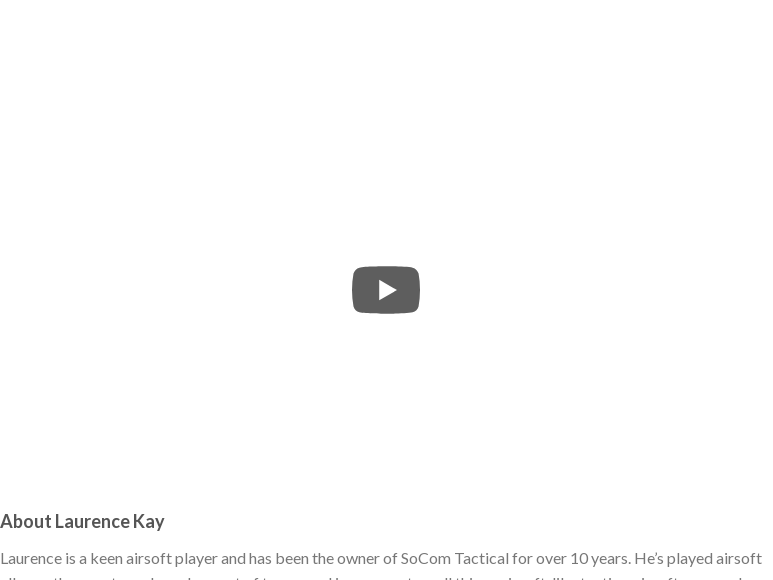What is Laurence Kay's reputation in the UK?
Could you please answer the question thoroughly and with as much detail as possible?

The caption notes Laurence's reputation as one of the UK's leading airsoft suppliers and retailers, which is a testament to his expertise and success in the airsoft industry.